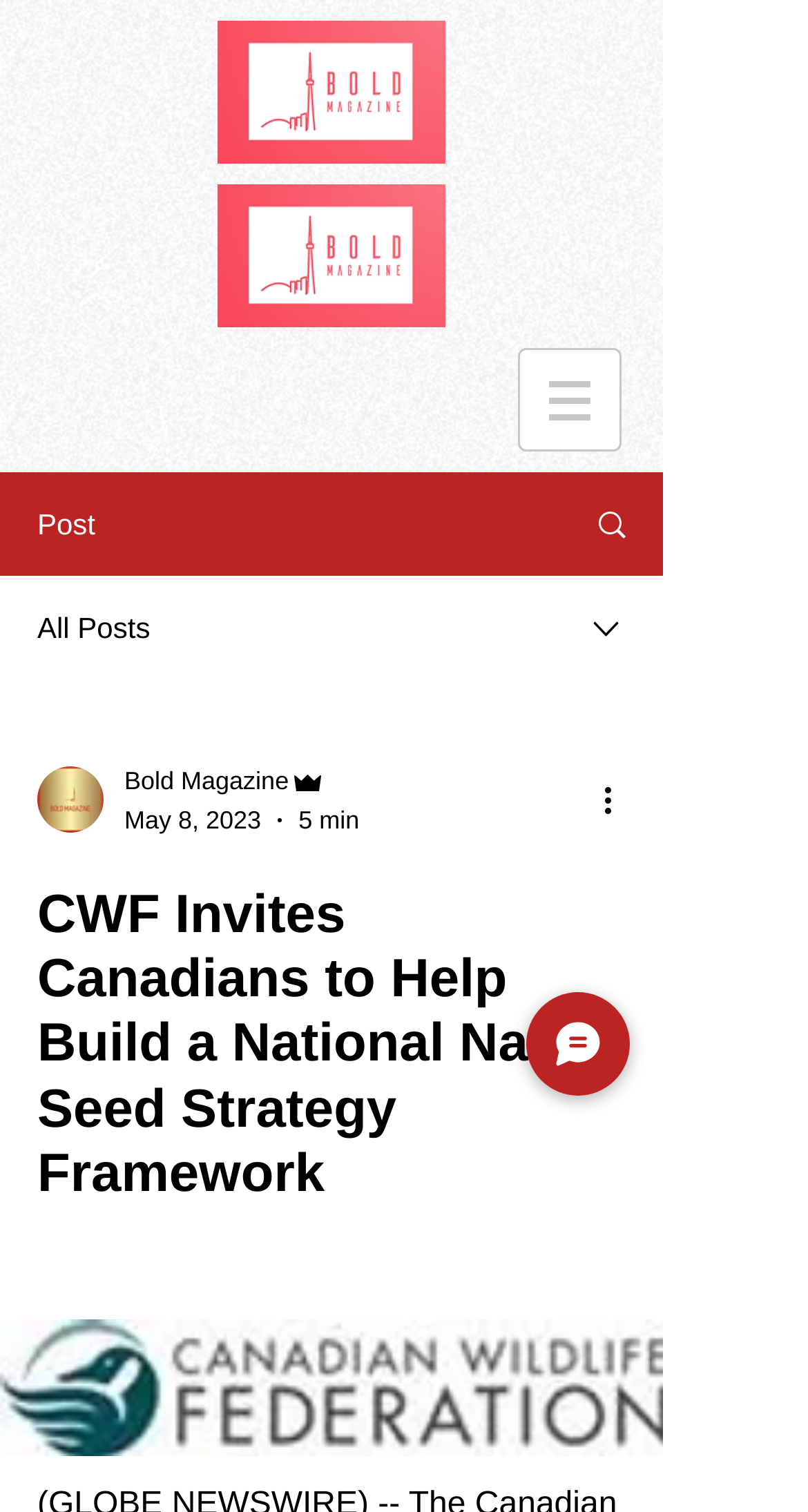Analyze the image and deliver a detailed answer to the question: What is the date of the post?

The date of the post is 'May 8, 2023' which can be inferred from the generic element with the description 'May 8, 2023'.